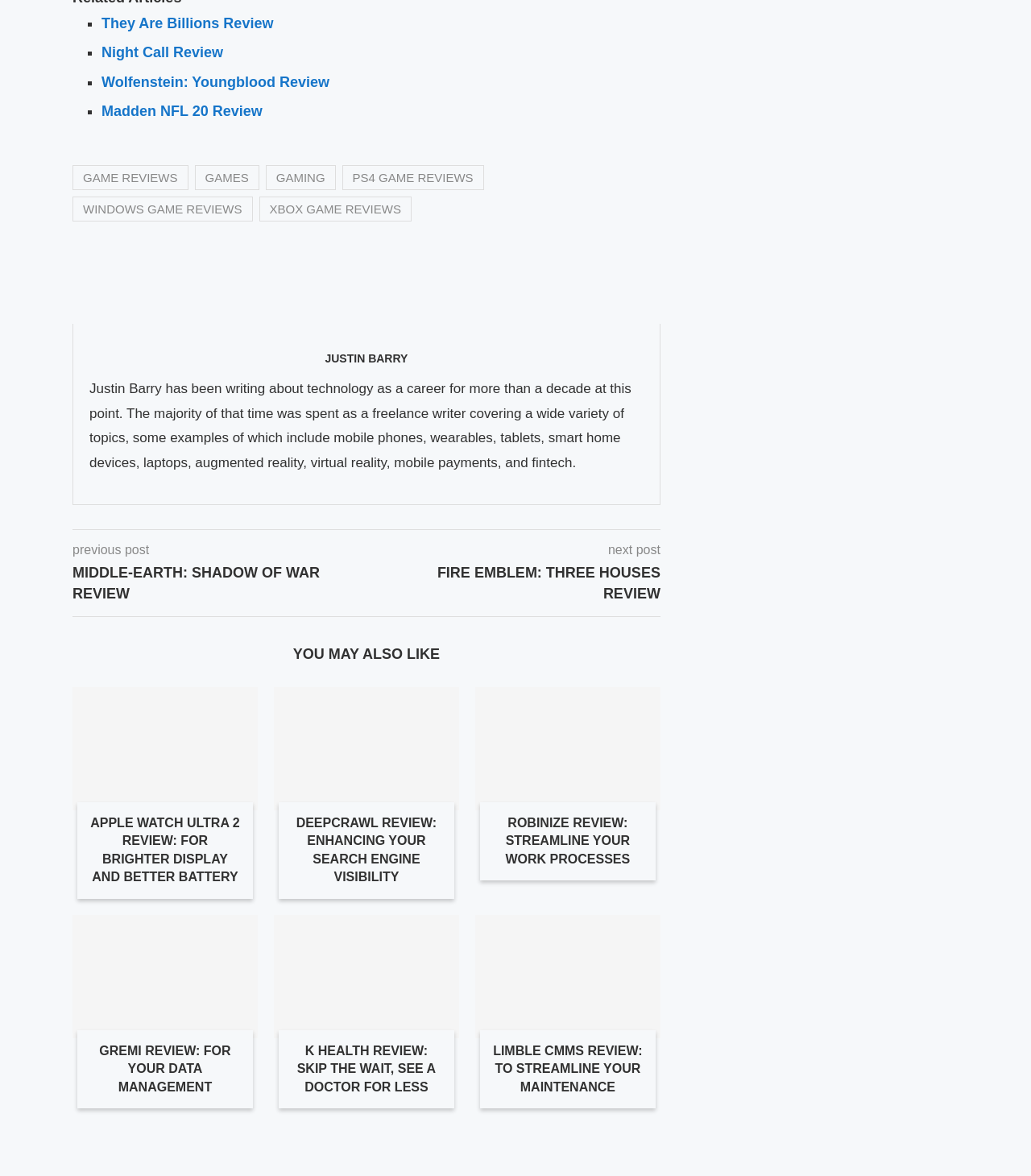Provide the bounding box coordinates of the area you need to click to execute the following instruction: "Read the review of Fire Emblem: Three Houses".

[0.355, 0.479, 0.641, 0.514]